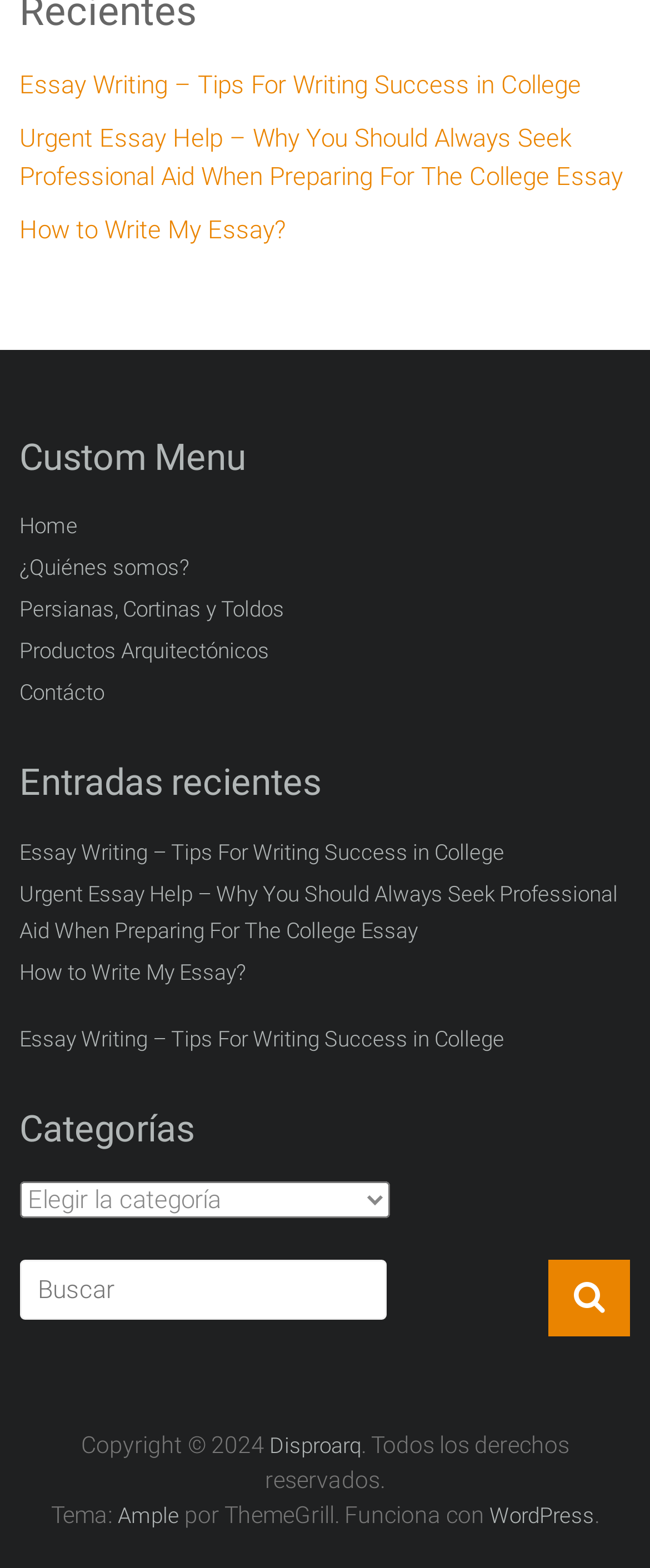Locate the bounding box coordinates of the region to be clicked to comply with the following instruction: "Click on 'Contácto'". The coordinates must be four float numbers between 0 and 1, in the form [left, top, right, bottom].

[0.03, 0.431, 0.161, 0.457]